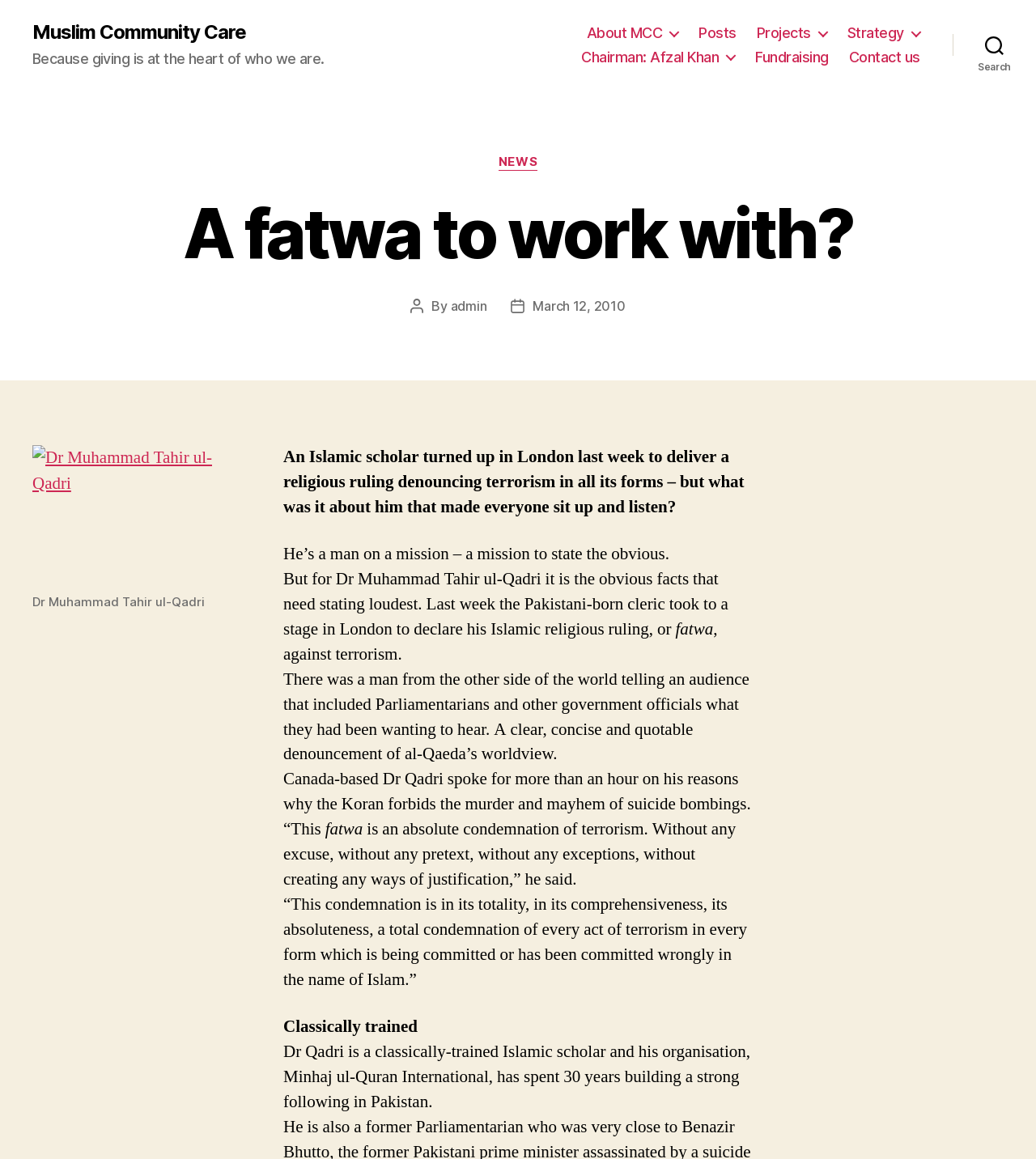Refer to the screenshot and give an in-depth answer to this question: What is the name of the Islamic scholar?

I found the answer by looking at the figure element with the image of the Islamic scholar, and the corresponding link text and figcaption text, which mentions the name 'Dr Muhammad Tahir ul-Qadri'.